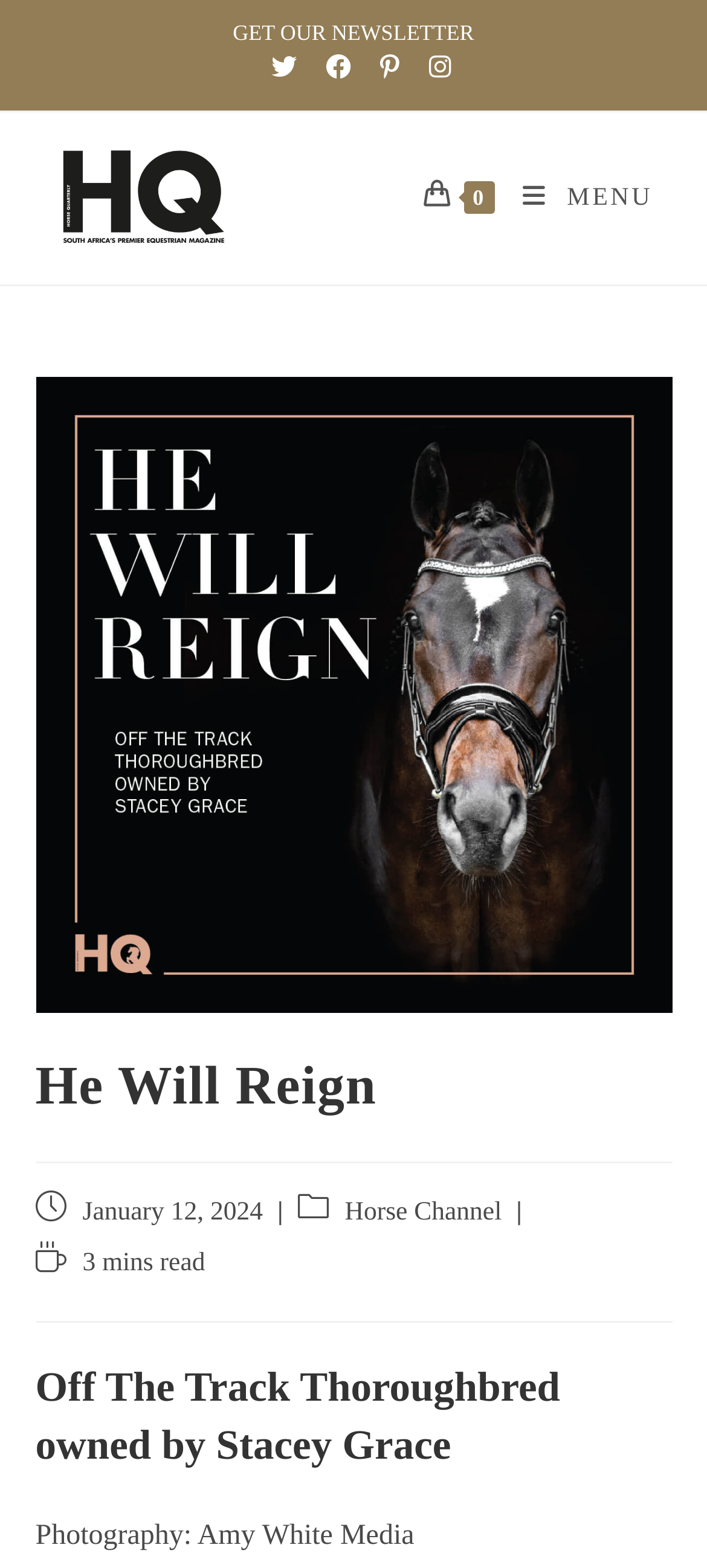Give a one-word or one-phrase response to the question: 
What is the name of the horse channel?

Horse Channel